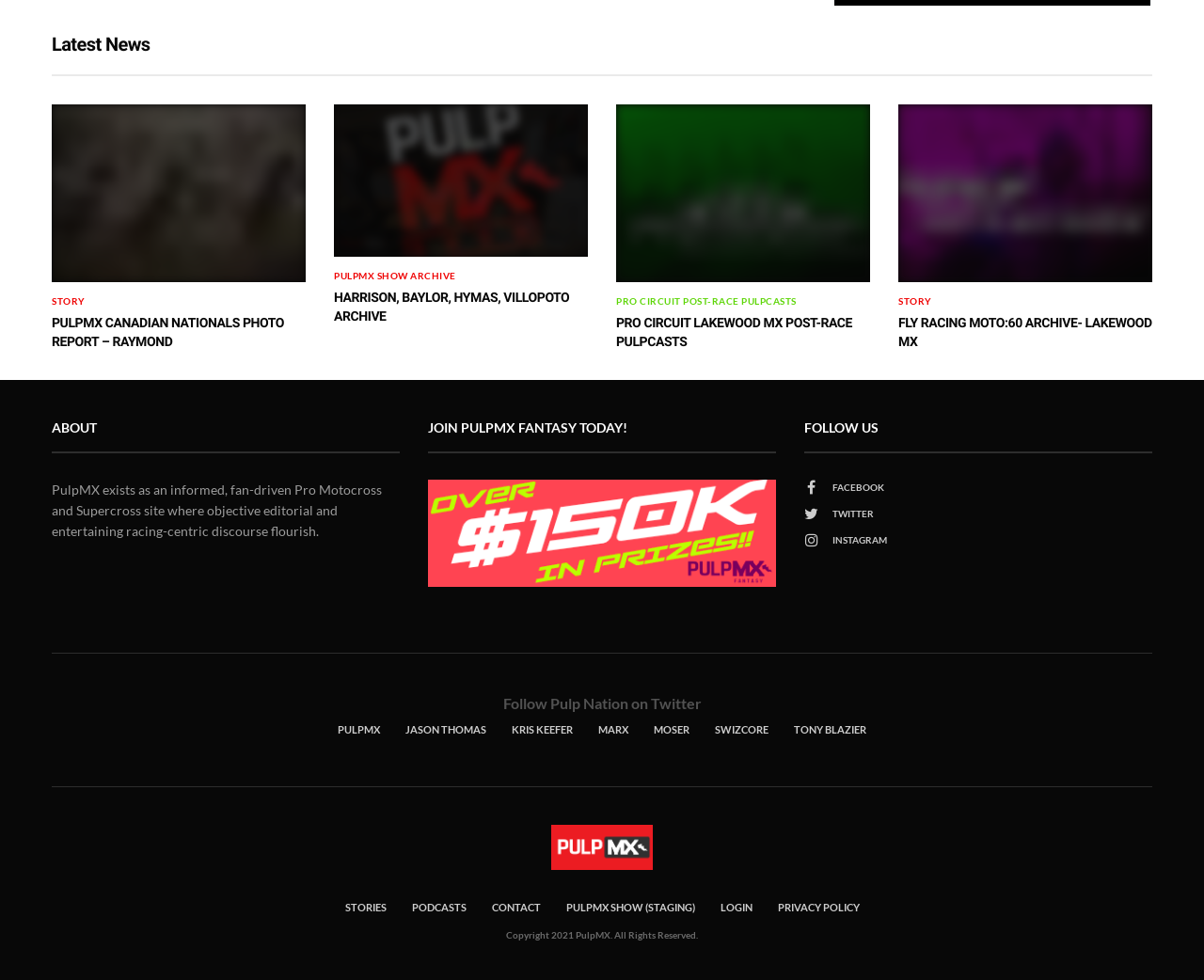What is the main topic of this website?
Look at the image and respond with a single word or a short phrase.

Motocross and Supercross